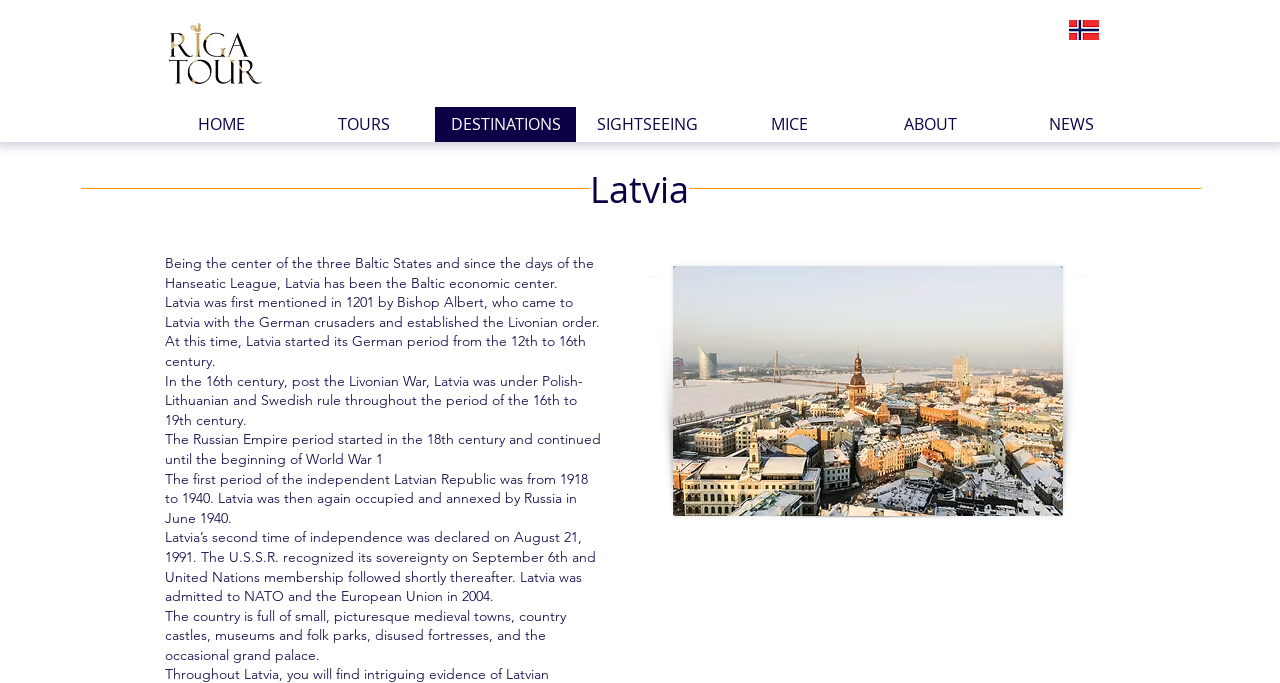Provide an in-depth caption for the elements present on the webpage.

The webpage is about Latvia, a country in the Baltic region. At the top left corner, there is a logo image of "rlogo.jpg". On the top right corner, there is a small Norwegian flag icon. Below these icons, there is a navigation menu with seven links: "HOME", "TOURS", "DESTINATIONS", "SIGHTSEEING", "MICE", "ABOUT", and "NEWS". These links are horizontally aligned and take up most of the top section of the page.

Below the navigation menu, there is a heading that reads "Latvia". Underneath the heading, there are five paragraphs of text that provide a brief history of Latvia, from its first mention in 1201 to its current independence. The text is arranged in a single column and takes up most of the page.

To the right of the text, there is a large image of "Riga Winter", which appears to be a scenic winter landscape in Riga, the capital city of Latvia. The image is positioned below the navigation menu and takes up about half of the page's width.

Overall, the webpage has a simple and clean layout, with a focus on providing information about Latvia's history and culture.